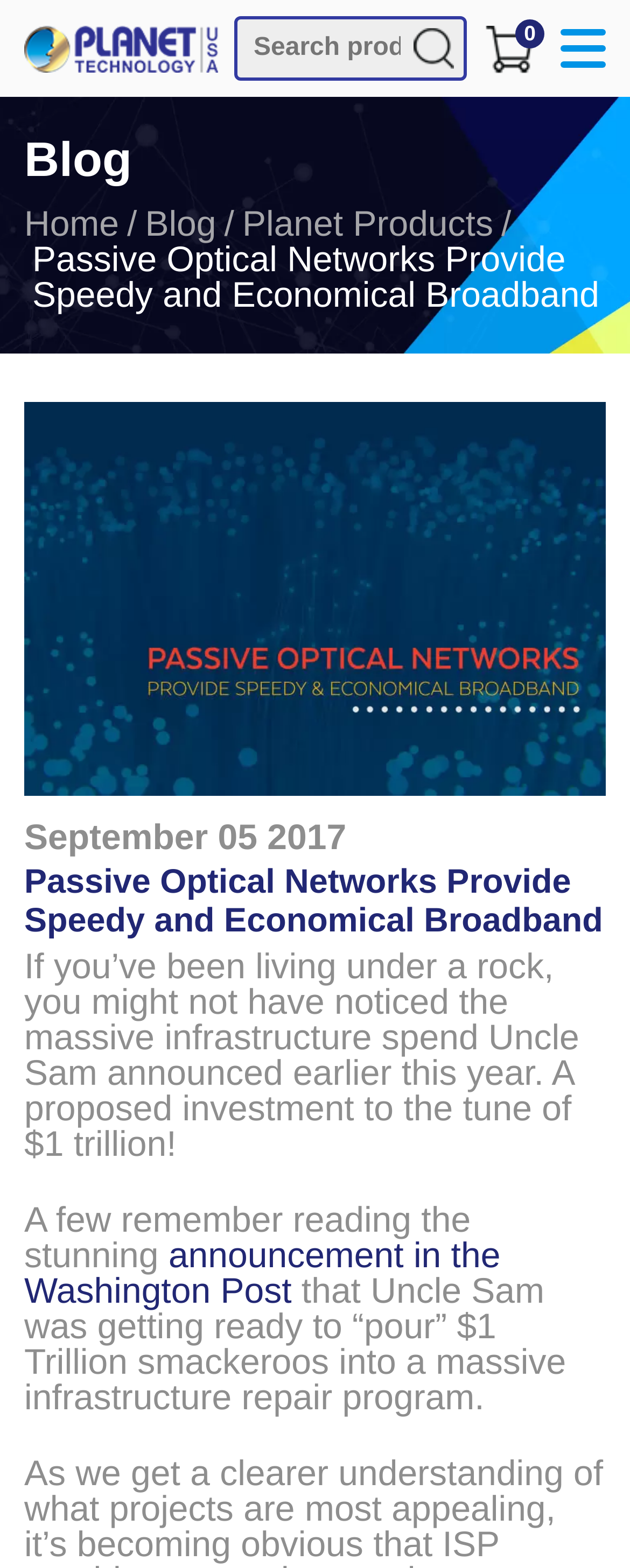Please provide the bounding box coordinates for the element that needs to be clicked to perform the following instruction: "Click on the 'Planet Products' link". The coordinates should be given as four float numbers between 0 and 1, i.e., [left, top, right, bottom].

[0.385, 0.13, 0.783, 0.155]